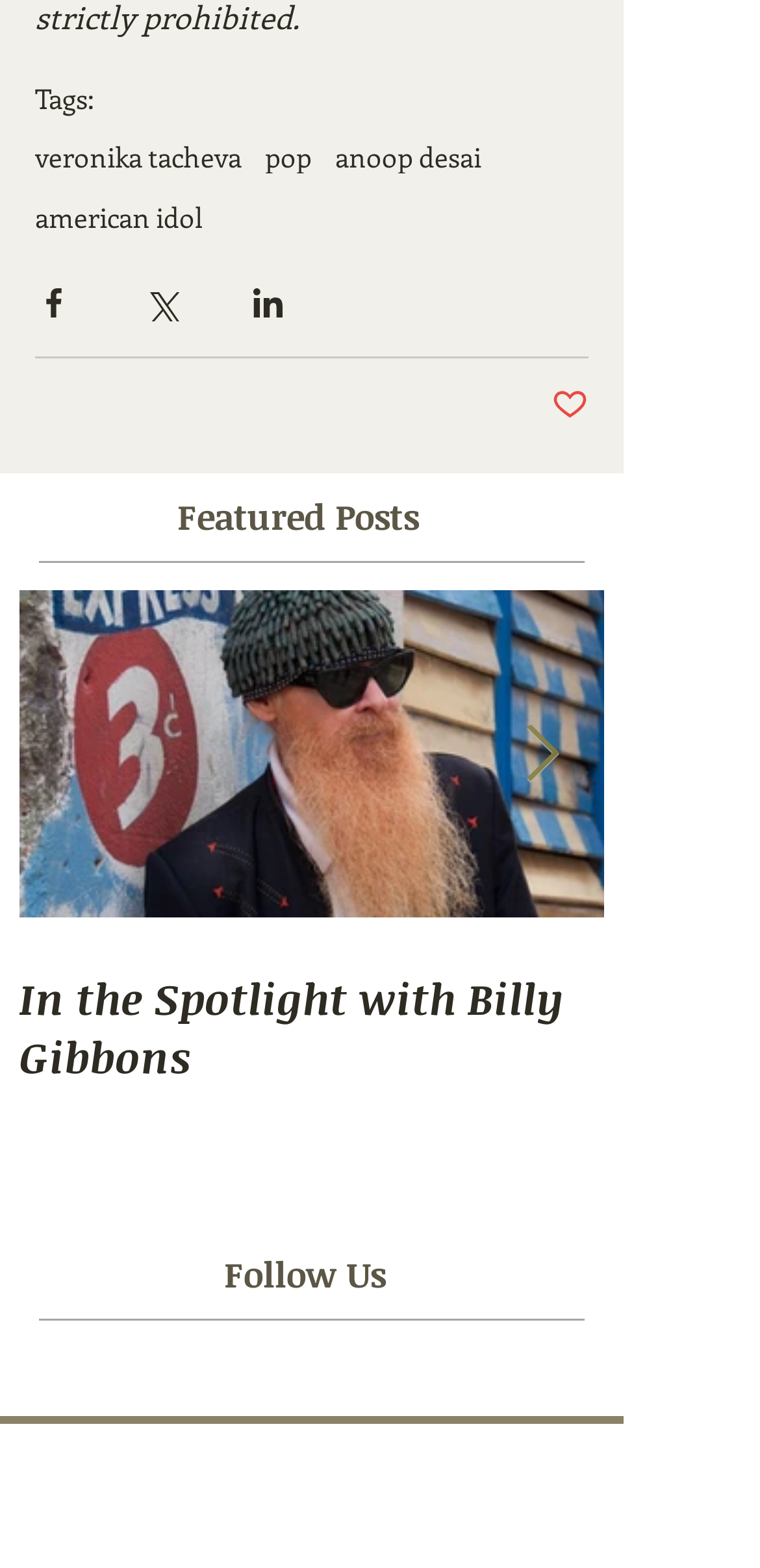Identify the bounding box coordinates of the region that should be clicked to execute the following instruction: "Go to the next item".

[0.69, 0.462, 0.736, 0.5]